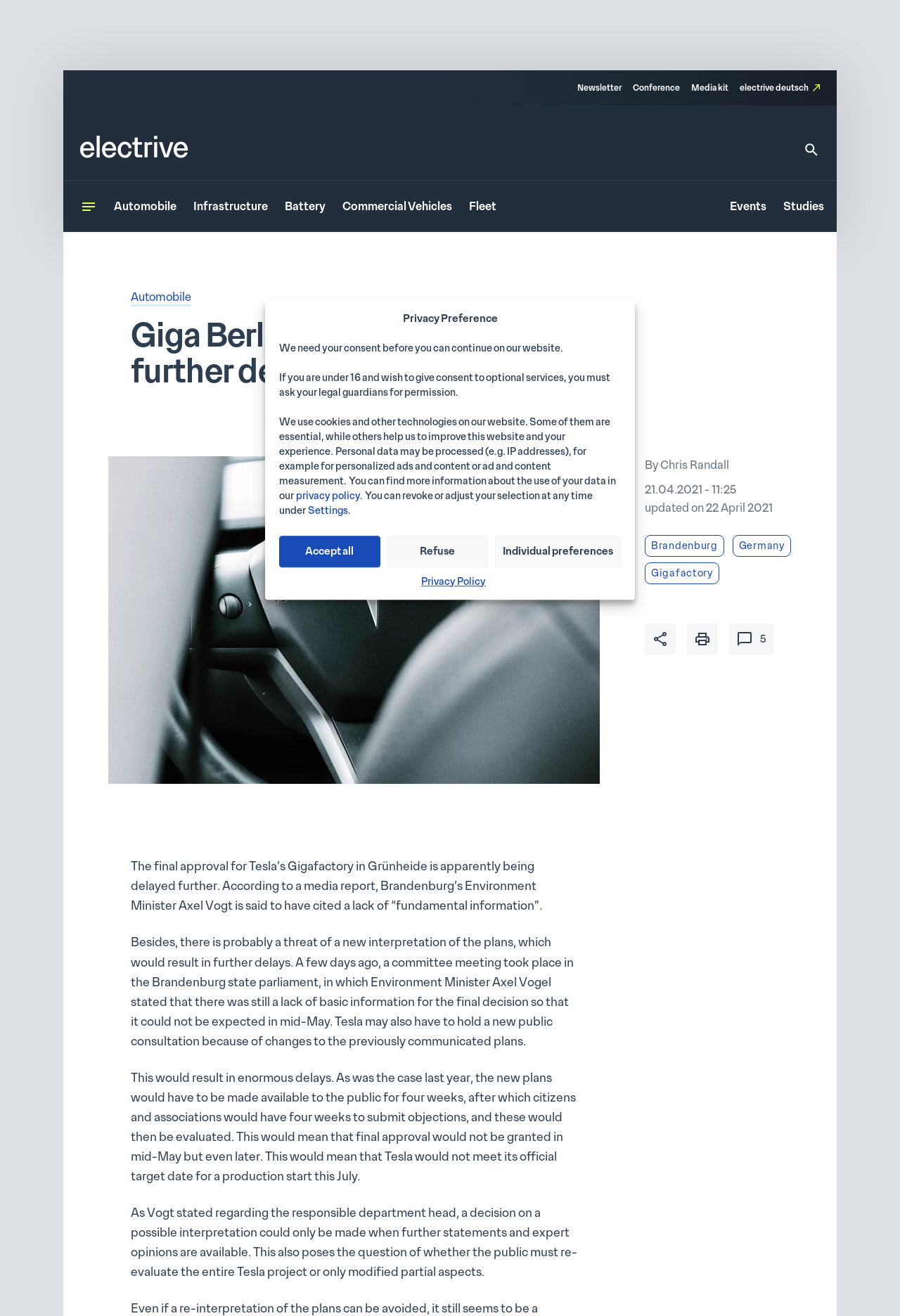Identify the bounding box coordinates of the area you need to click to perform the following instruction: "Read the article by Criss Derk".

None